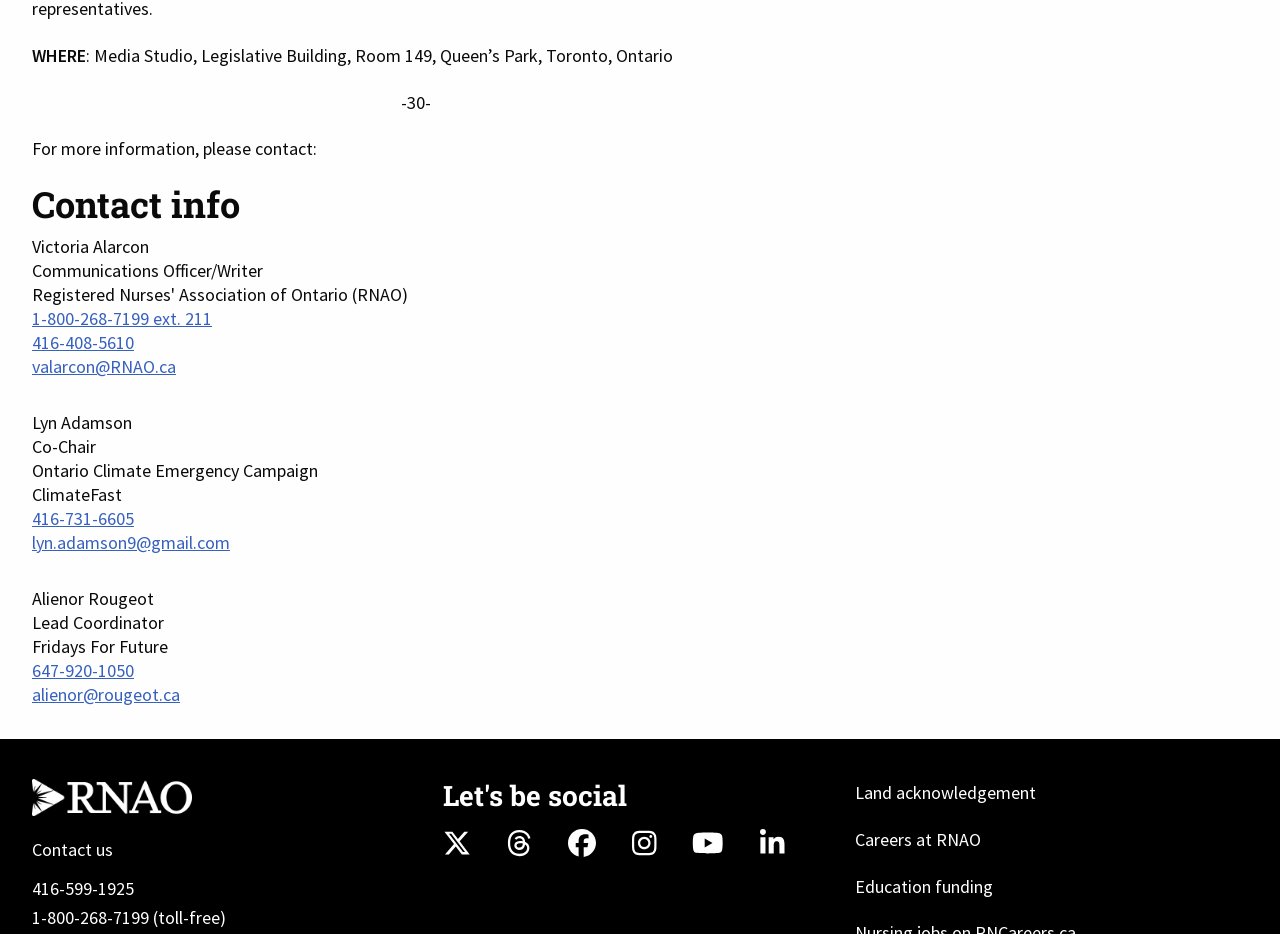Show the bounding box coordinates for the HTML element described as: "title="RNAO Facebook page"".

[0.444, 0.884, 0.465, 0.923]